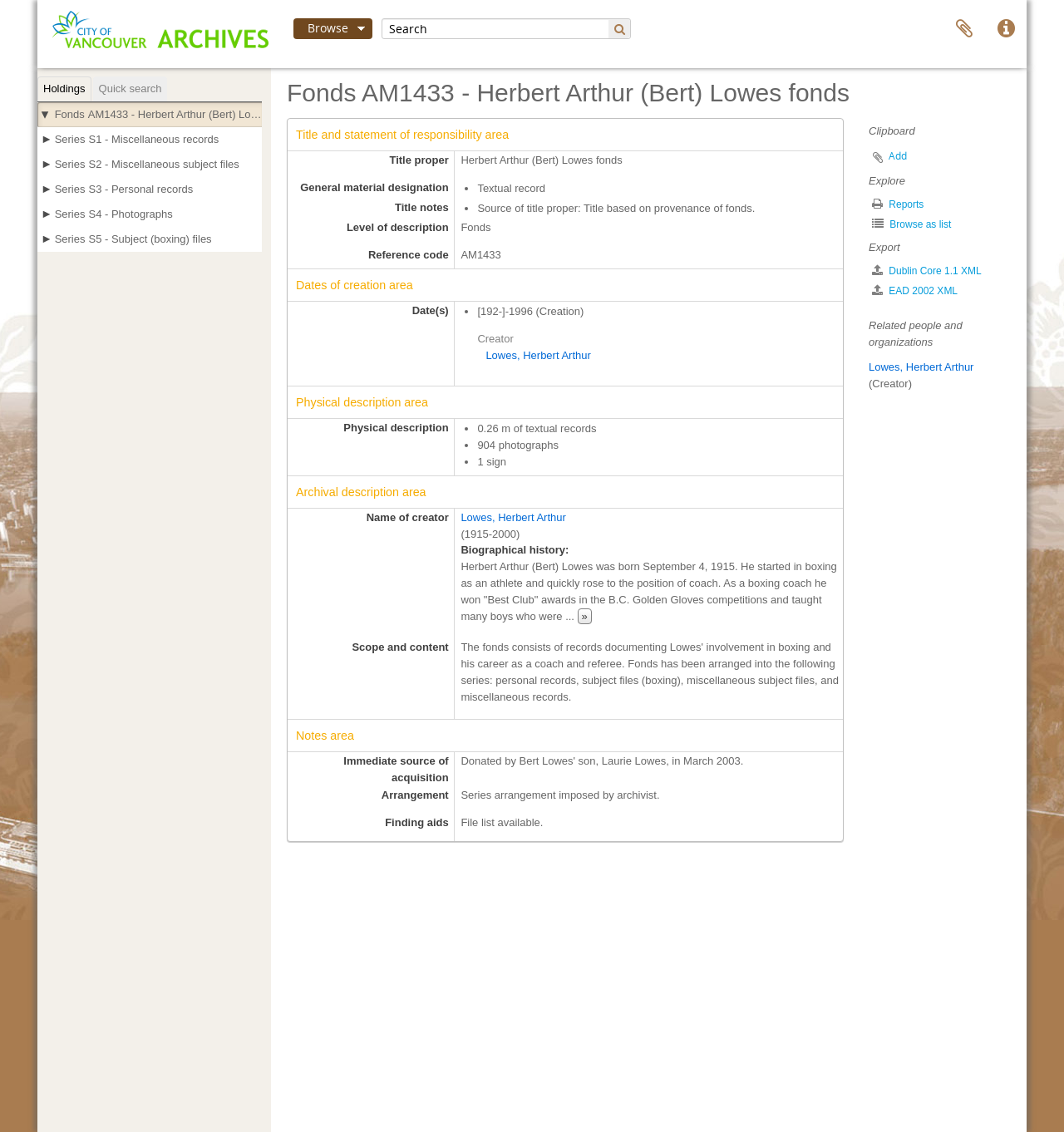Based on the image, please respond to the question with as much detail as possible:
Is there a file list available for the fonds?

I found the answer by reading the notes area of the webpage, which states that 'File list available'.